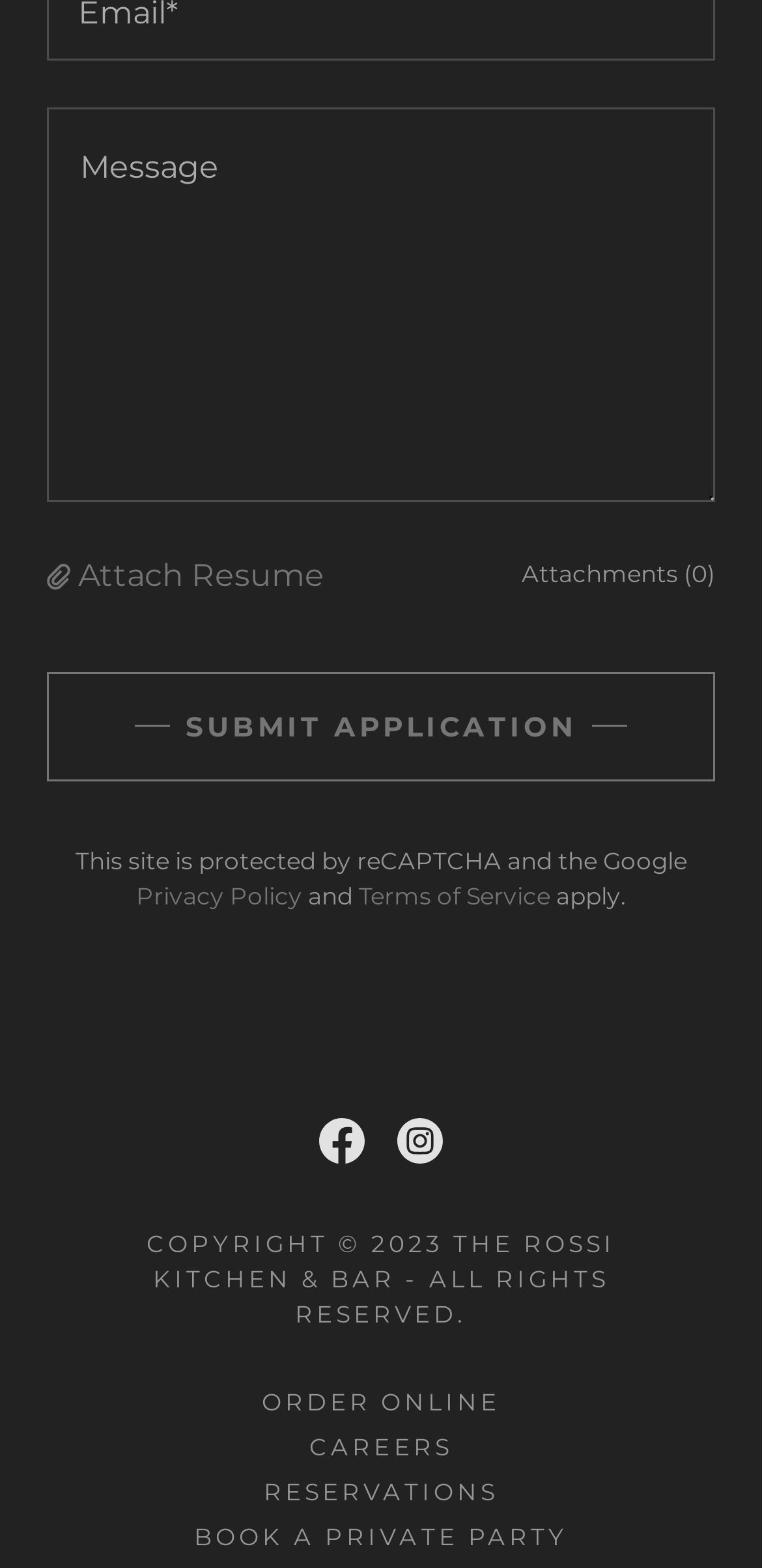Locate the bounding box coordinates of the region to be clicked to comply with the following instruction: "Submit the application". The coordinates must be four float numbers between 0 and 1, in the form [left, top, right, bottom].

[0.062, 0.428, 0.938, 0.498]